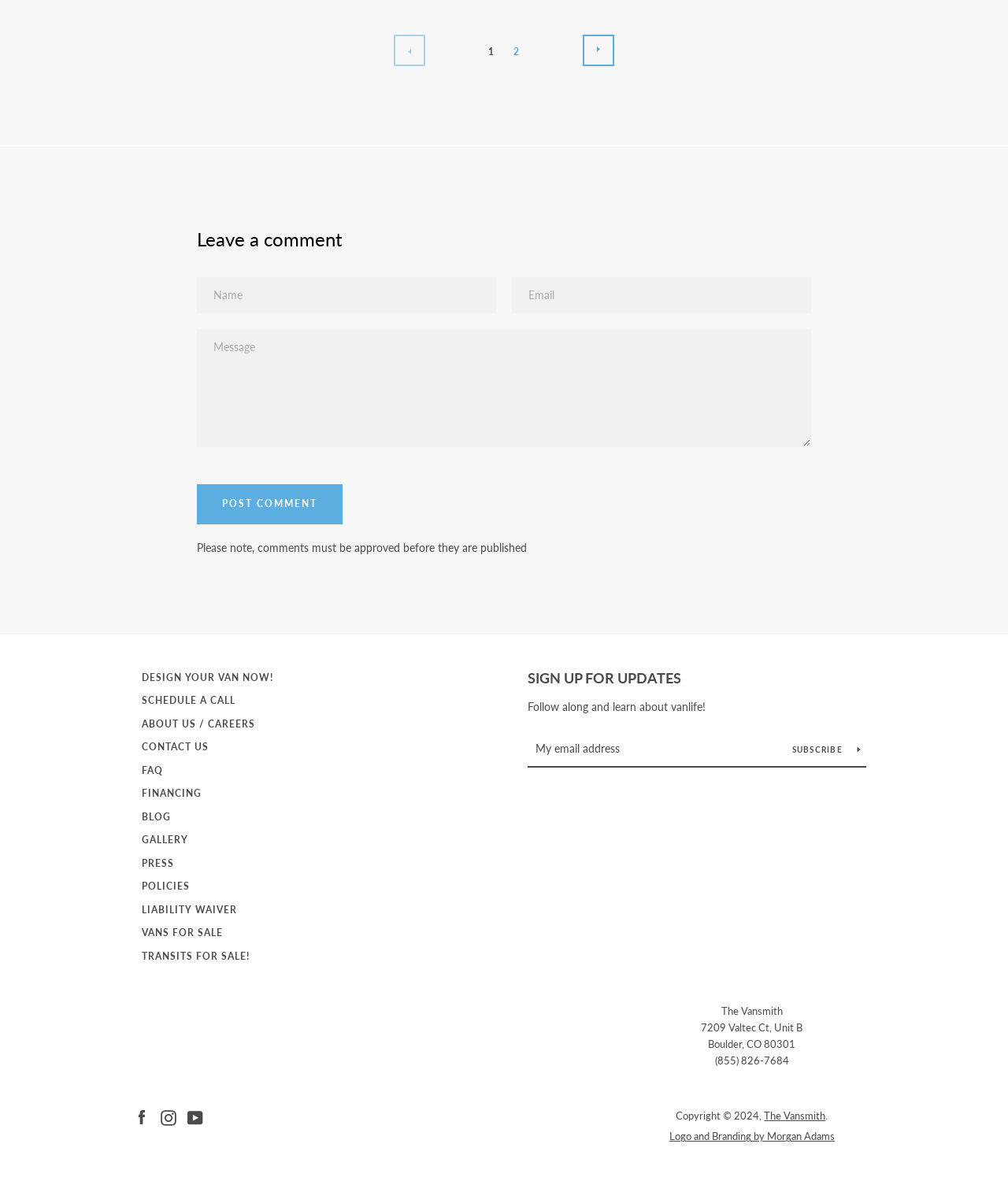What is the purpose of the 'Leave a comment' section?
Kindly offer a comprehensive and detailed response to the question.

The 'Leave a comment' section is a form that allows users to input their name, email, and message, and then submit it by clicking the 'Post comment' button. This suggests that the purpose of this section is to allow users to leave a comment or provide feedback.